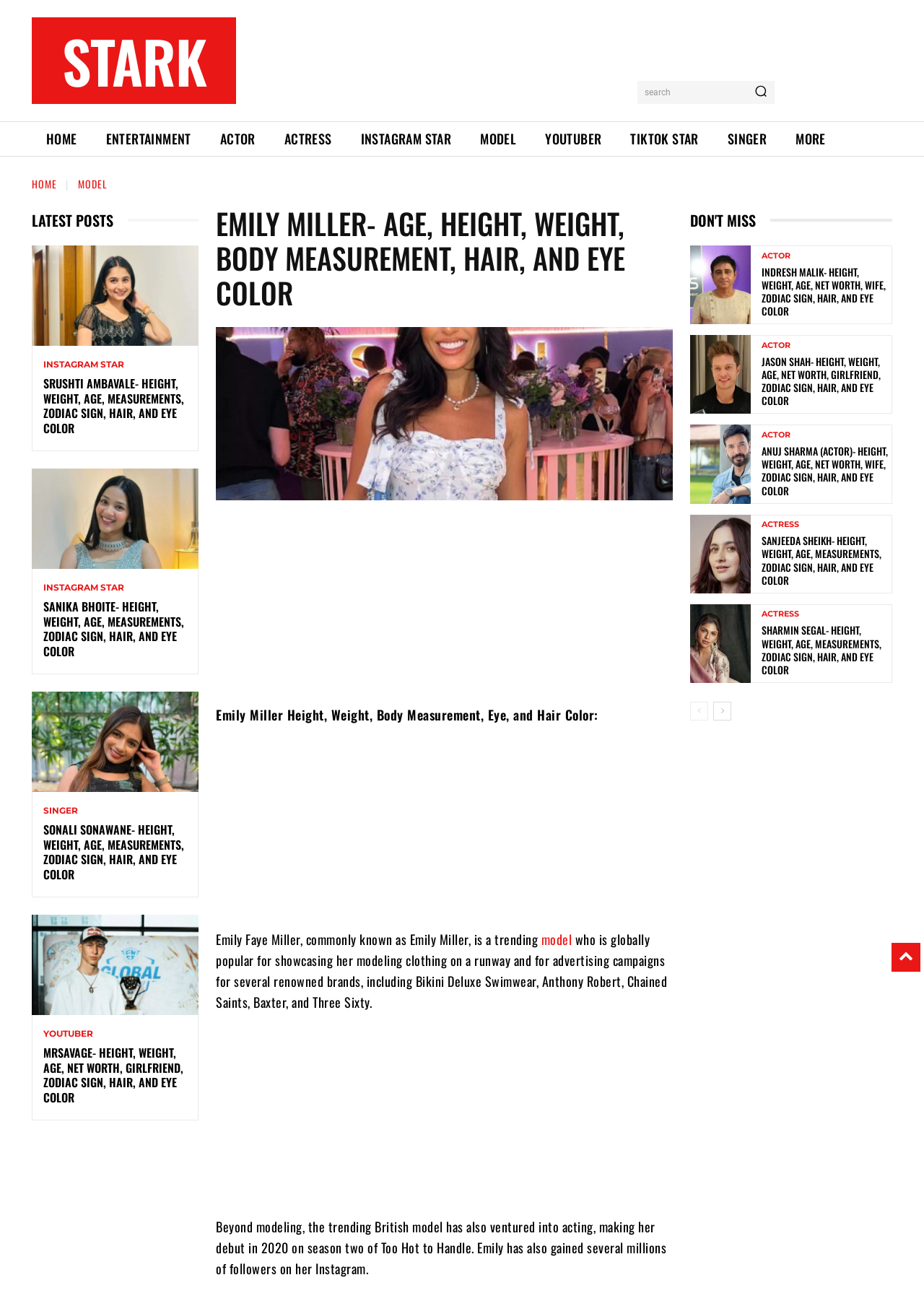Using the provided element description, identify the bounding box coordinates as (top-left x, top-left y, bottom-right x, bottom-right y). Ensure all values are between 0 and 1. Description: parent_node: search aria-label="Search"

[0.809, 0.063, 0.839, 0.08]